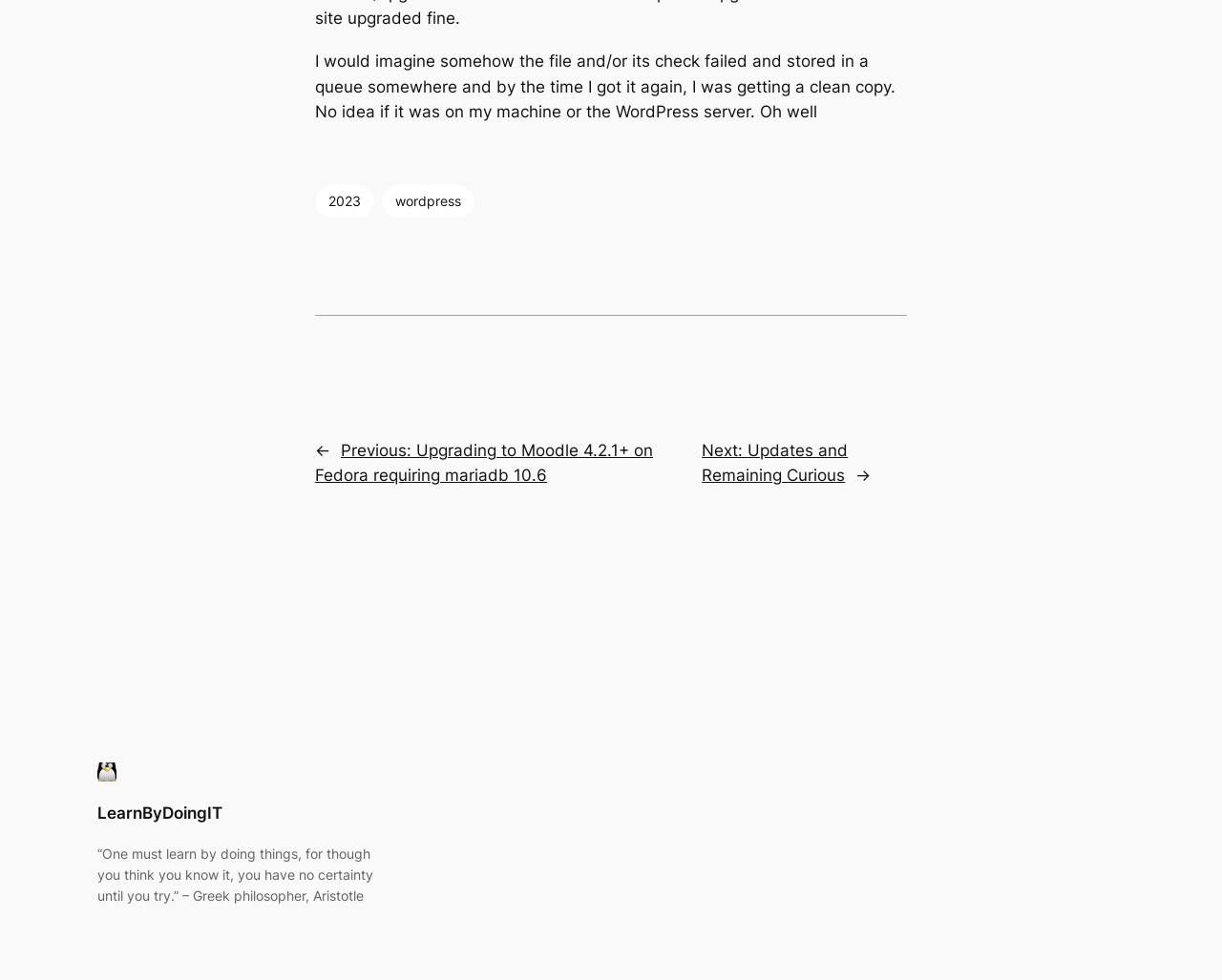Provide the bounding box coordinates, formatted as (top-left x, top-left y, bottom-right x, bottom-right y), with all values being floating point numbers between 0 and 1. Identify the bounding box of the UI element that matches the description: October 20, 2020July 14, 2021

None